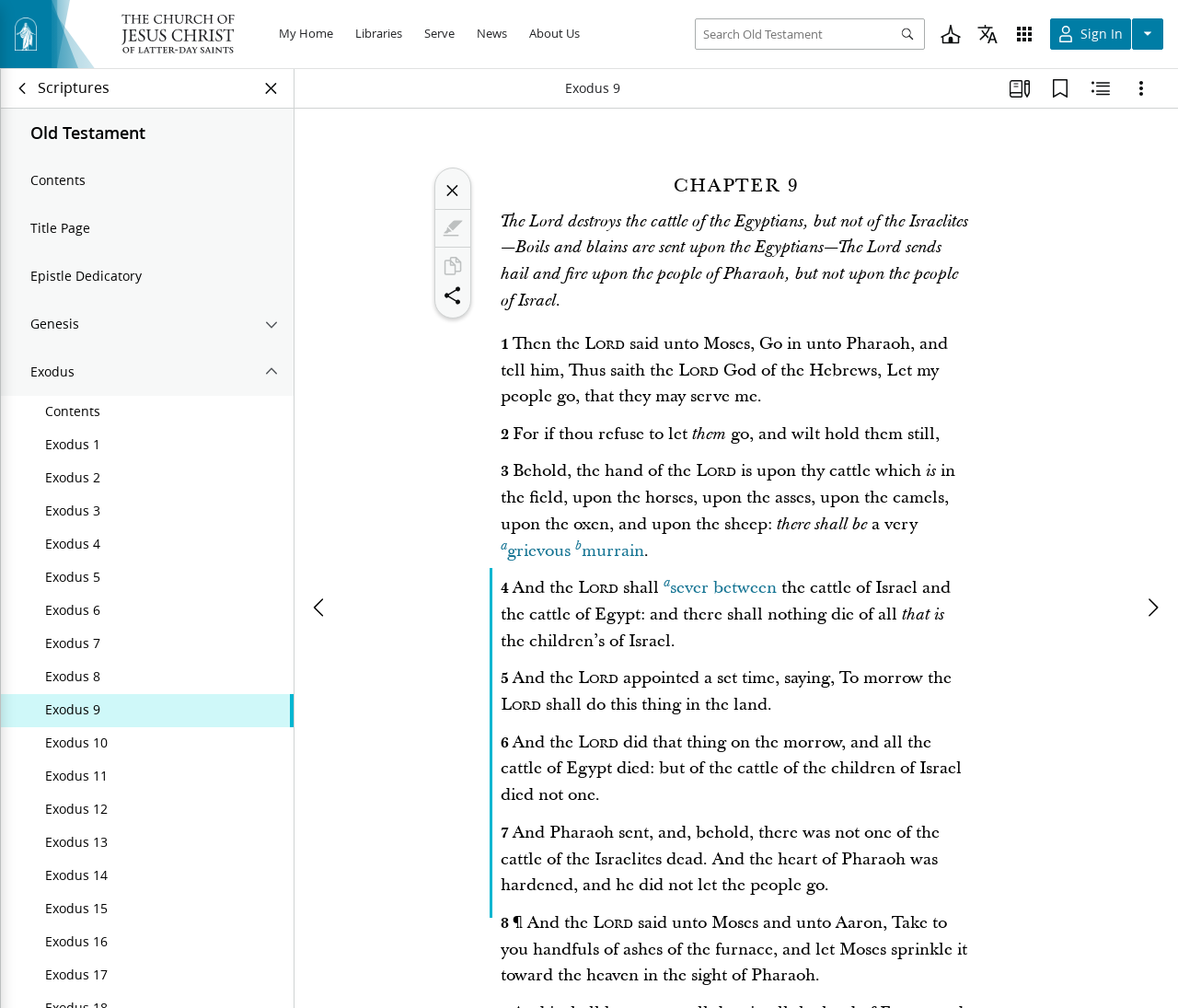Please determine the bounding box coordinates of the section I need to click to accomplish this instruction: "Click previous".

[0.256, 0.584, 0.288, 0.621]